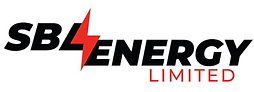Depict the image with a detailed narrative.

The image displays the logo of SBL Energy Limited, featuring a bold and dynamic design. The logo prominently features the name "SBL" in a strong black font, complemented by a vibrant red lightning bolt that creatively interjects through the letter "E" in "ENERGY," emphasizing the company's focus on energy solutions and innovation. Below the "SBL ENERGY" text, the word "LIMITED" is presented in a sleek, understated style. This logo encapsulates the company’s identity, symbolizing strength, reliability, and a forward-thinking approach within the energy sector.